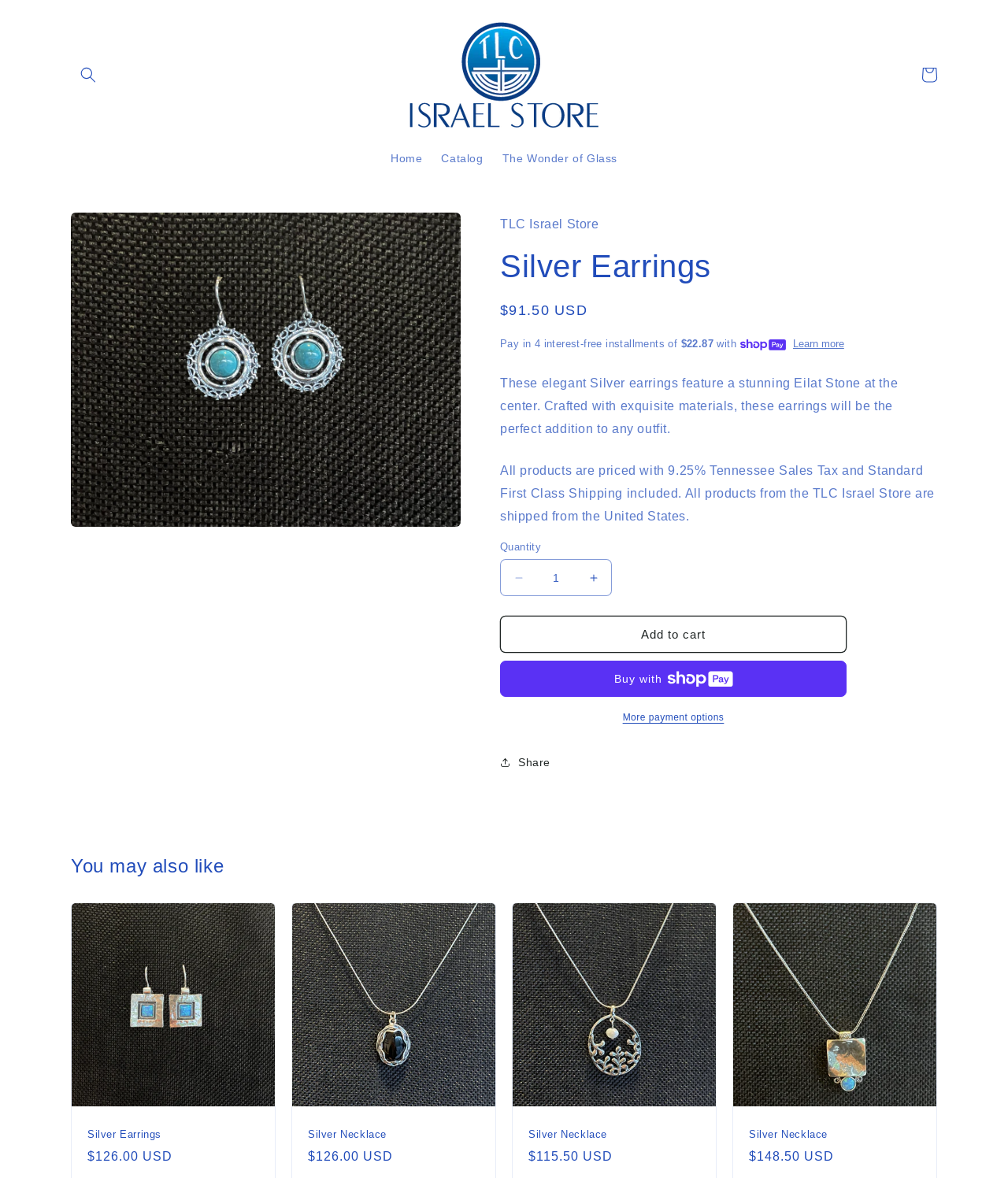Generate a comprehensive description of the webpage.

This webpage is about a product, specifically Silver Earrings, from the TLC Israel Store. At the top, there is a search button and a link to the store's homepage. Below that, there are navigation links to different sections of the website, including "Home", "Catalog", and "The Wonder of Glass". 

On the left side, there is a gallery viewer section that takes up most of the page's height. Within this section, there is a link to skip to product information. 

On the right side, there is a section dedicated to the product details. The product name, "Silver Earrings", is displayed prominently, followed by the regular price of $91.50 USD. There is also an option to pay in 4 interest-free installments of $22.87. Below that, there is a brief product description, which mentions that the earrings feature a stunning Eilat Stone at the center and are crafted with exquisite materials. 

Further down, there is information about the product's pricing, including the inclusion of 9.25% Tennessee Sales Tax and Standard First Class Shipping. There is also a quantity selector, with buttons to decrease or increase the quantity, and a spin button to input a specific quantity. 

Below the product details, there are buttons to add the product to the cart, buy now with ShopPay, or explore more payment options. There is also a share button. 

At the bottom of the page, there is a section titled "You may also like", which displays four other products, each with an image, name, and price. These products are all types of silver jewelry, including earrings and necklaces.